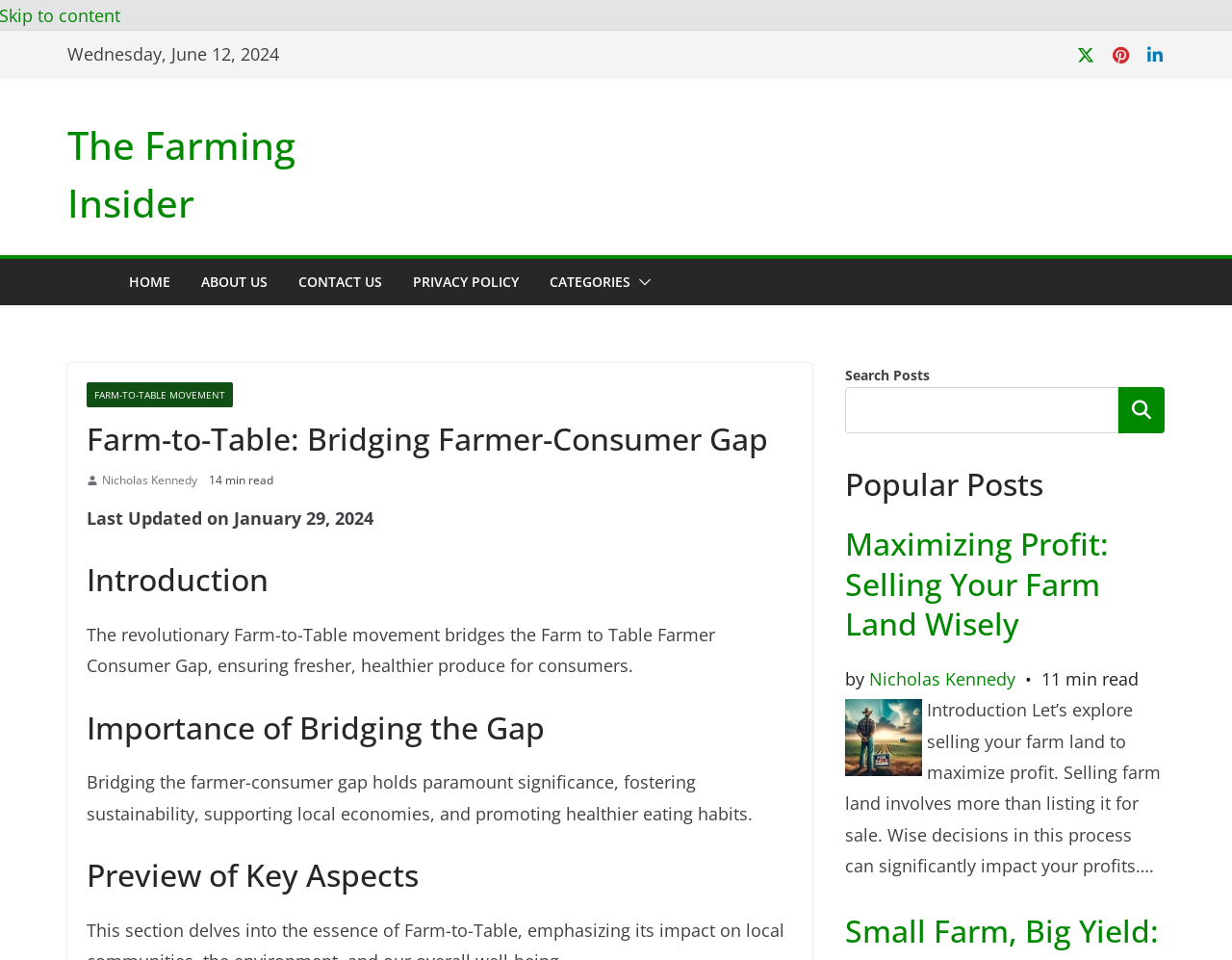Create an elaborate caption that covers all aspects of the webpage.

The webpage is about the Farm-to-Table movement, specifically exploring its benefits for farmers and consumers. At the top left, there is a date "Wednesday, June 12, 2024" and a series of social media links, including Twitter, Pinterest, and LinkedIn, aligned horizontally. Below these, there is a heading "The Farming Insider" with a link to it. 

On the top right, there is a navigation menu with links to "HOME", "ABOUT US", "CONTACT US", "PRIVACY POLICY", "CATEGORIES", and a "submenu" button. 

The main content of the webpage is divided into sections. The first section has a heading "Farm-to-Table: Bridging Farmer-Consumer Gap" and an image. Below this, there is a link to "Nicholas Kennedy" and a text "14 min read". The section then continues with a brief introduction to the Farm-to-Table movement.

The next section has a heading "Introduction" and a paragraph of text explaining the movement. This is followed by sections with headings "Importance of Bridging the Gap" and "Preview of Key Aspects", each with a paragraph of text.

On the right side of the webpage, there is a complementary section with a search bar and a heading "Popular Posts". Below this, there is an article with a heading "Maximizing Profit: Selling Your Farm Land Wisely", which includes a link to the article, the author's name, a read time, and an image. The article also has a brief introduction to the topic.